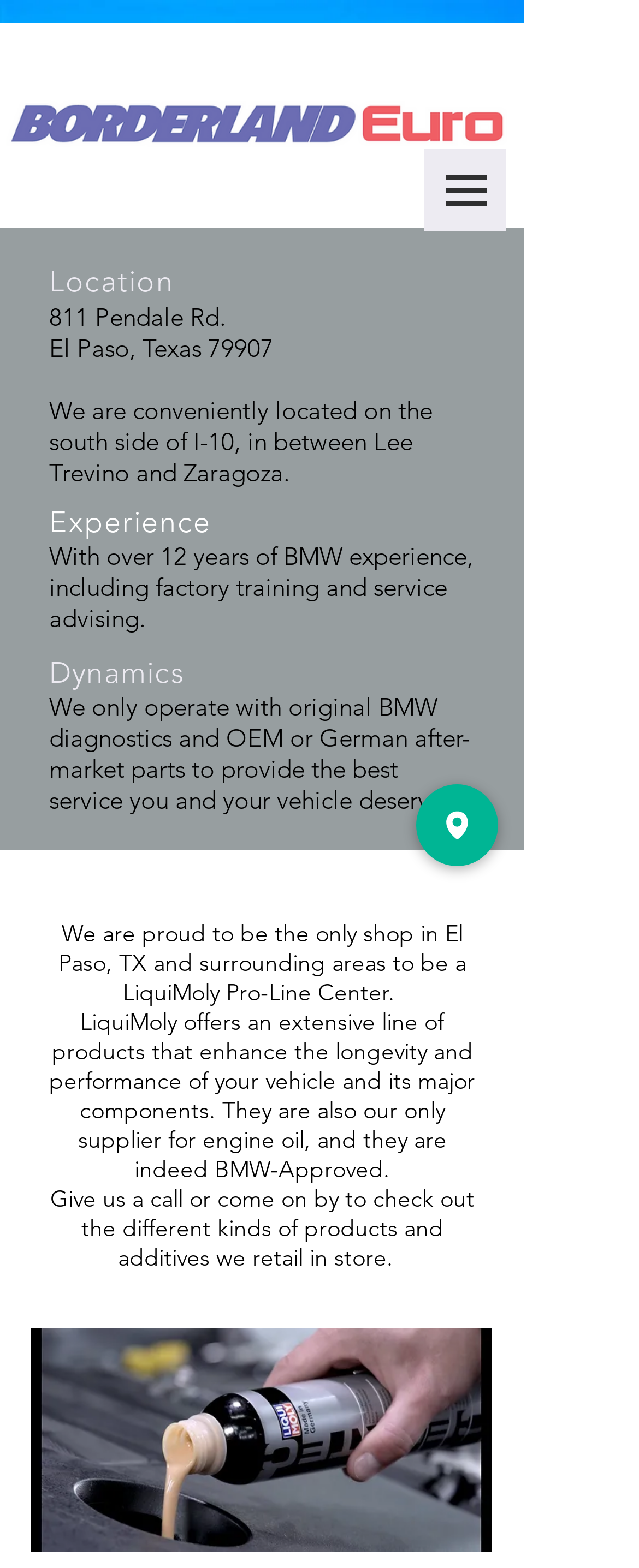Generate an in-depth caption that captures all aspects of the webpage.

The webpage is about BorderlandEuro, a business that provides BMW-related services. At the top of the page, there is a logo image on the left side, and a navigation menu on the right side with a button that has a popup menu. Below the navigation menu, there are three headings: "Location", "Experience", and "Dynamics".

Under the "Location" heading, there are three lines of text that provide the business's address: 811 Pendale Rd, El Paso, Texas 79907. The address is located on the south side of I-10, between Lee Trevino and Zaragoza.

The "Experience" section highlights the business's 12 years of BMW experience, including factory training and service advising.

The "Dynamics" section emphasizes the business's use of original BMW diagnostics and OEM or German after-market parts to provide the best service. It also mentions that the business is a LiquiMoly Pro-Line Center, which offers an extensive line of products that enhance the longevity and performance of vehicles.

At the bottom of the page, there is a large image of a car, and a link to a product called "ceratec.jpeg". There is also a link to the business's address on the right side of the page, accompanied by a small image.

Overall, the webpage provides information about BorderlandEuro's services, location, and experience, with a focus on its BMW expertise and products.